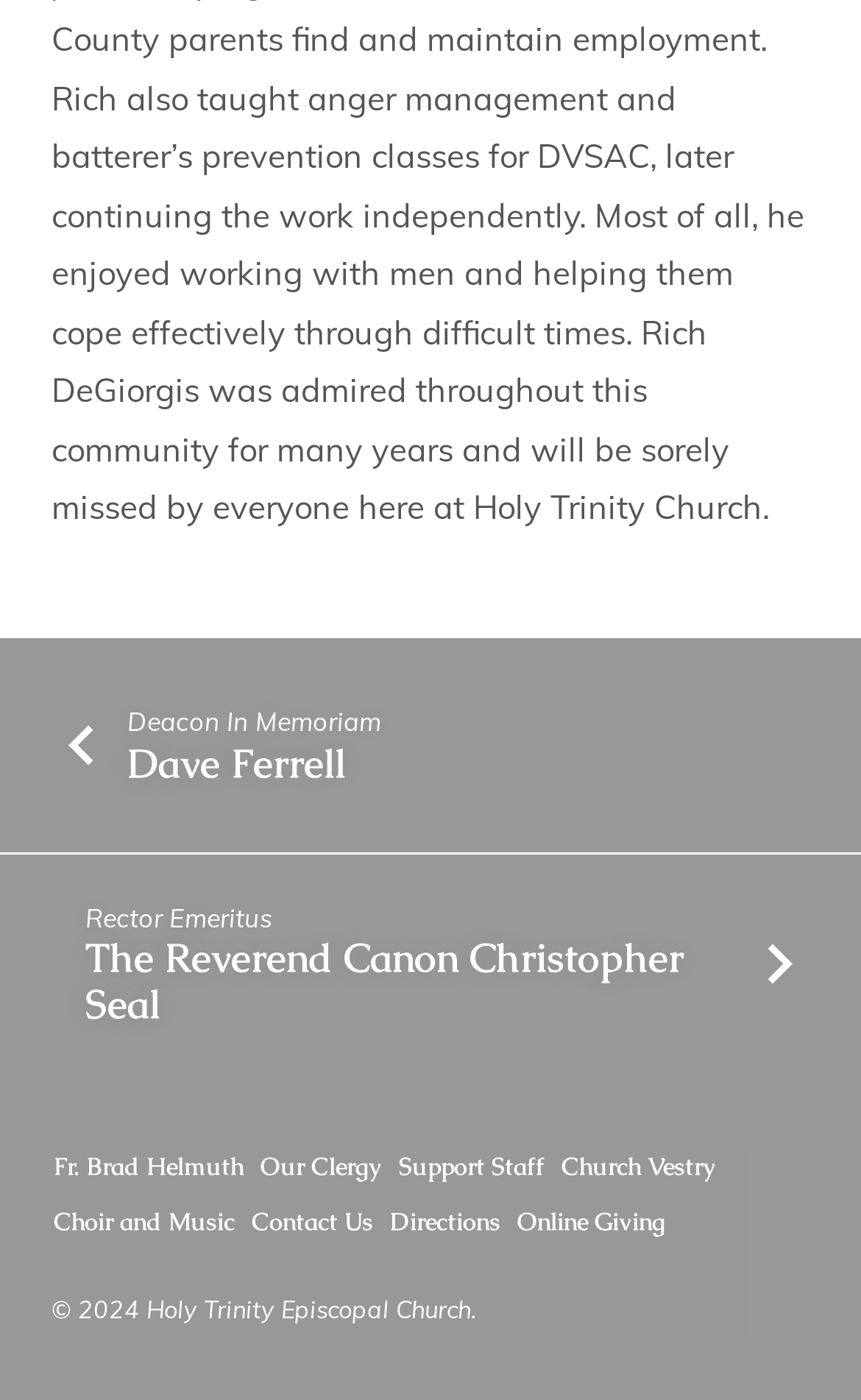Highlight the bounding box coordinates of the element you need to click to perform the following instruction: "Contact Fr. Brad Helmuth."

[0.063, 0.821, 0.283, 0.846]